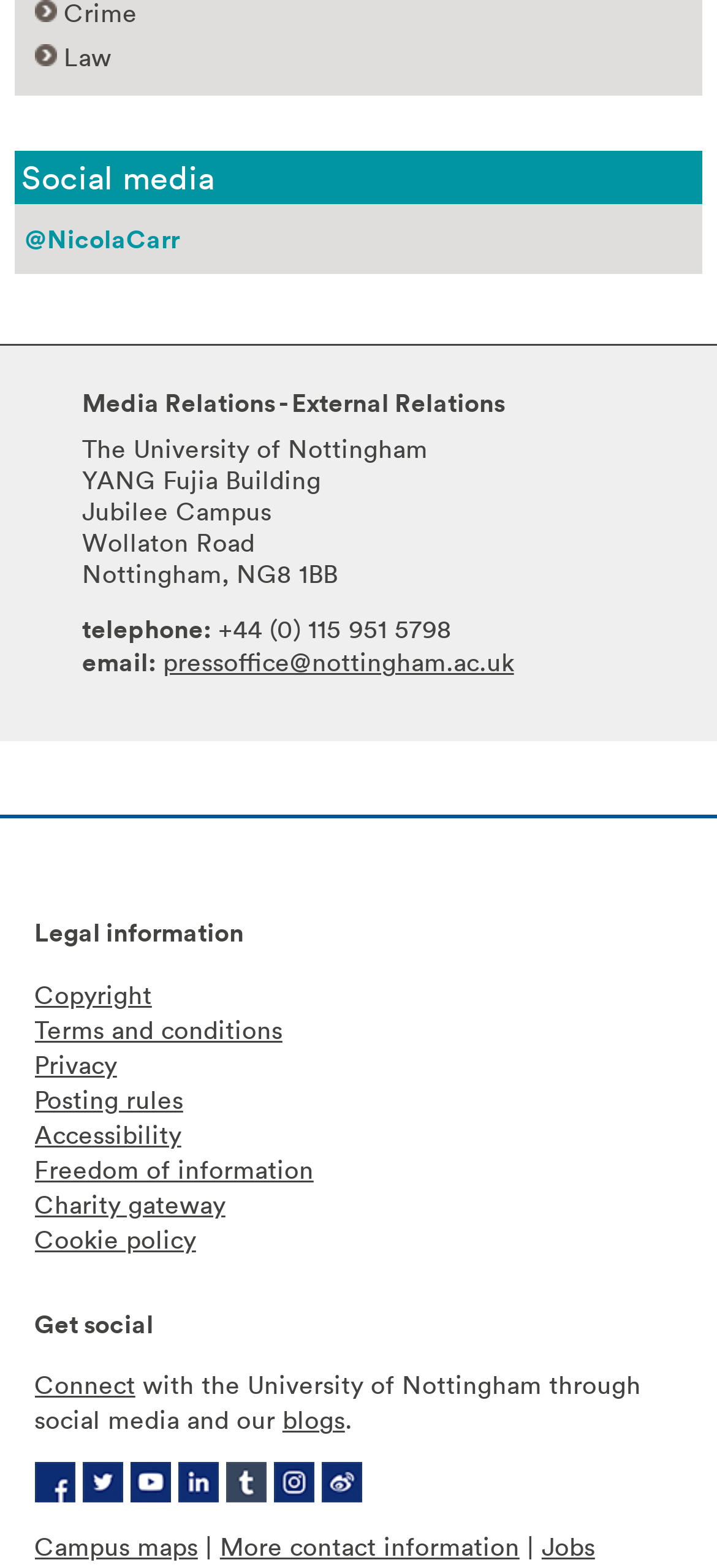What is the name of the building where the University of Nottingham's media relations team is located?
Your answer should be a single word or phrase derived from the screenshot.

YANG Fujia Building